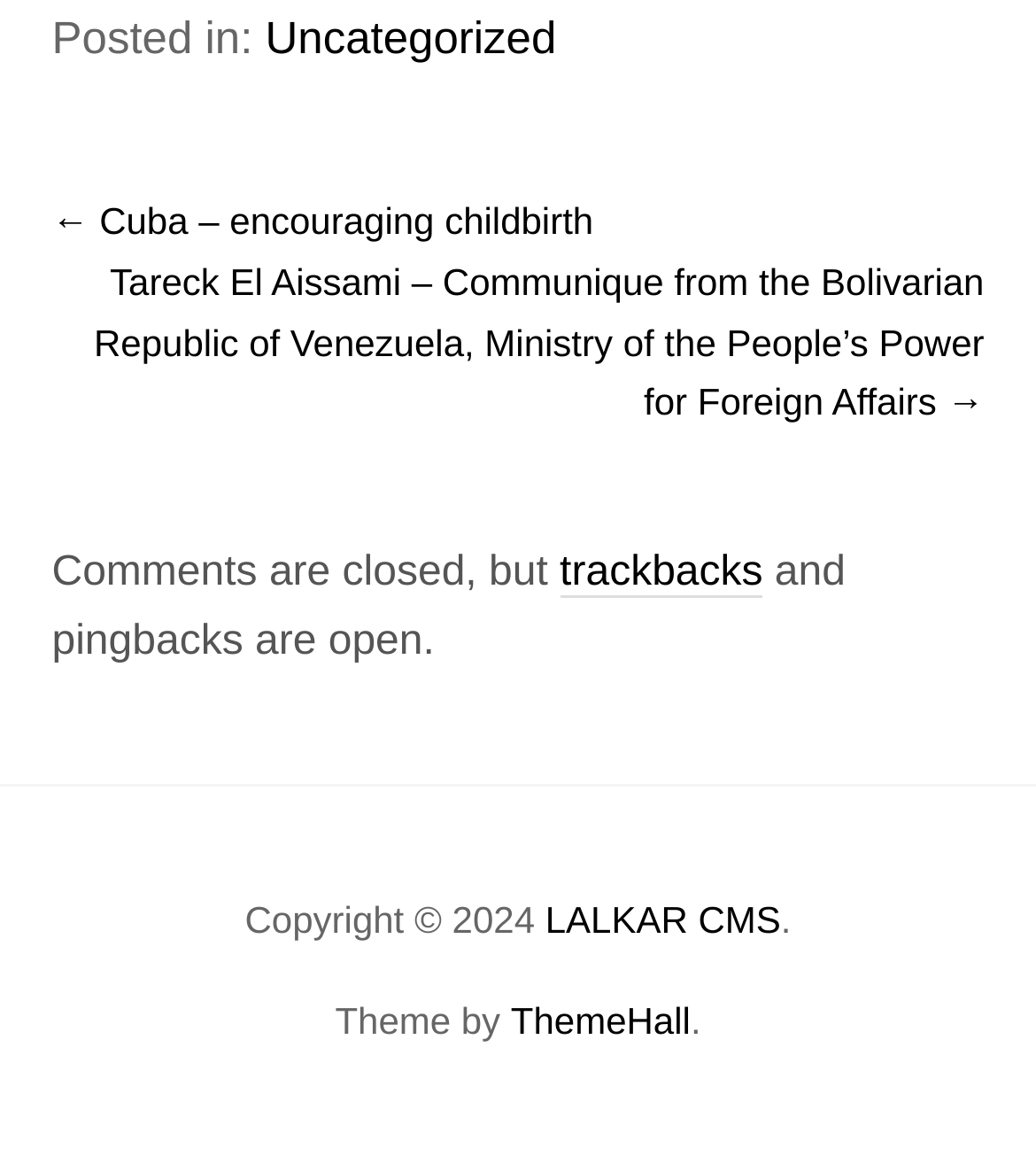Use a single word or phrase to answer the question: Is commenting allowed on this article?

No